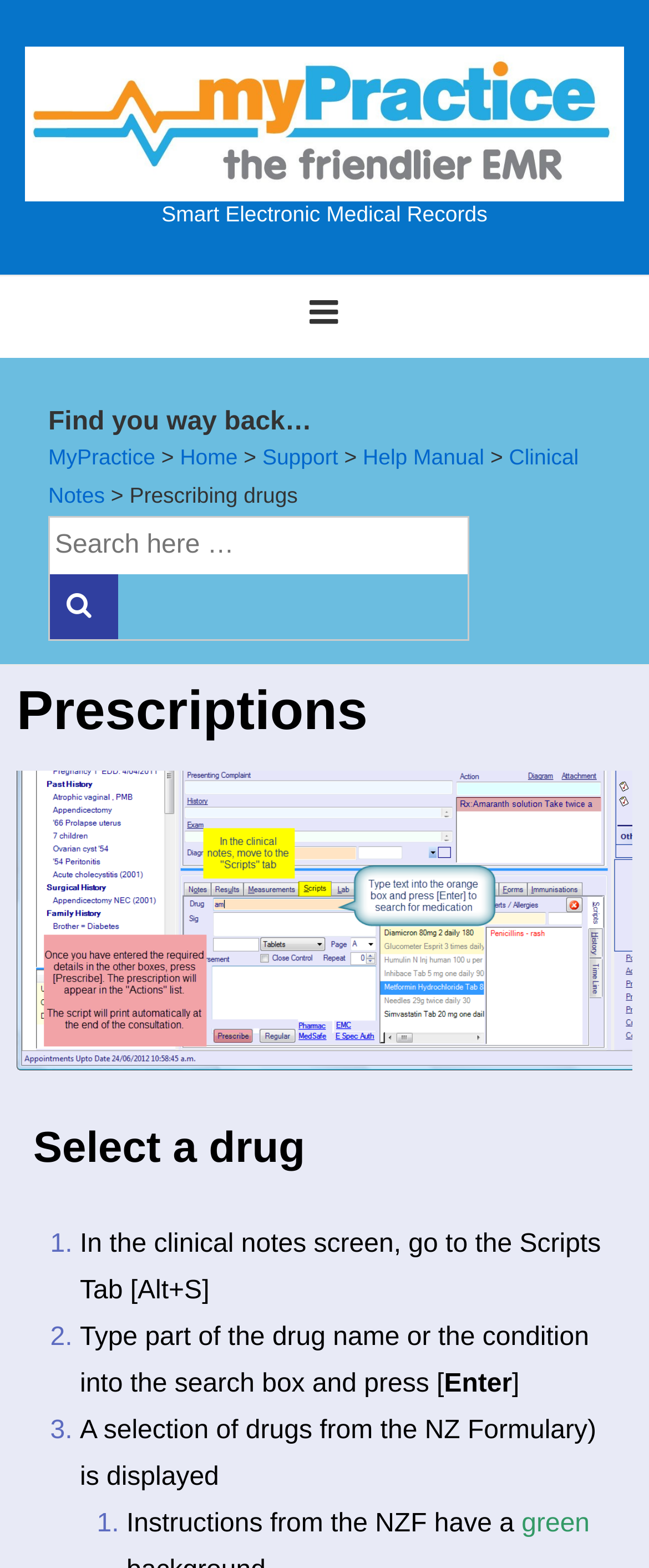Please determine the bounding box coordinates of the clickable area required to carry out the following instruction: "Access March 2020". The coordinates must be four float numbers between 0 and 1, represented as [left, top, right, bottom].

None